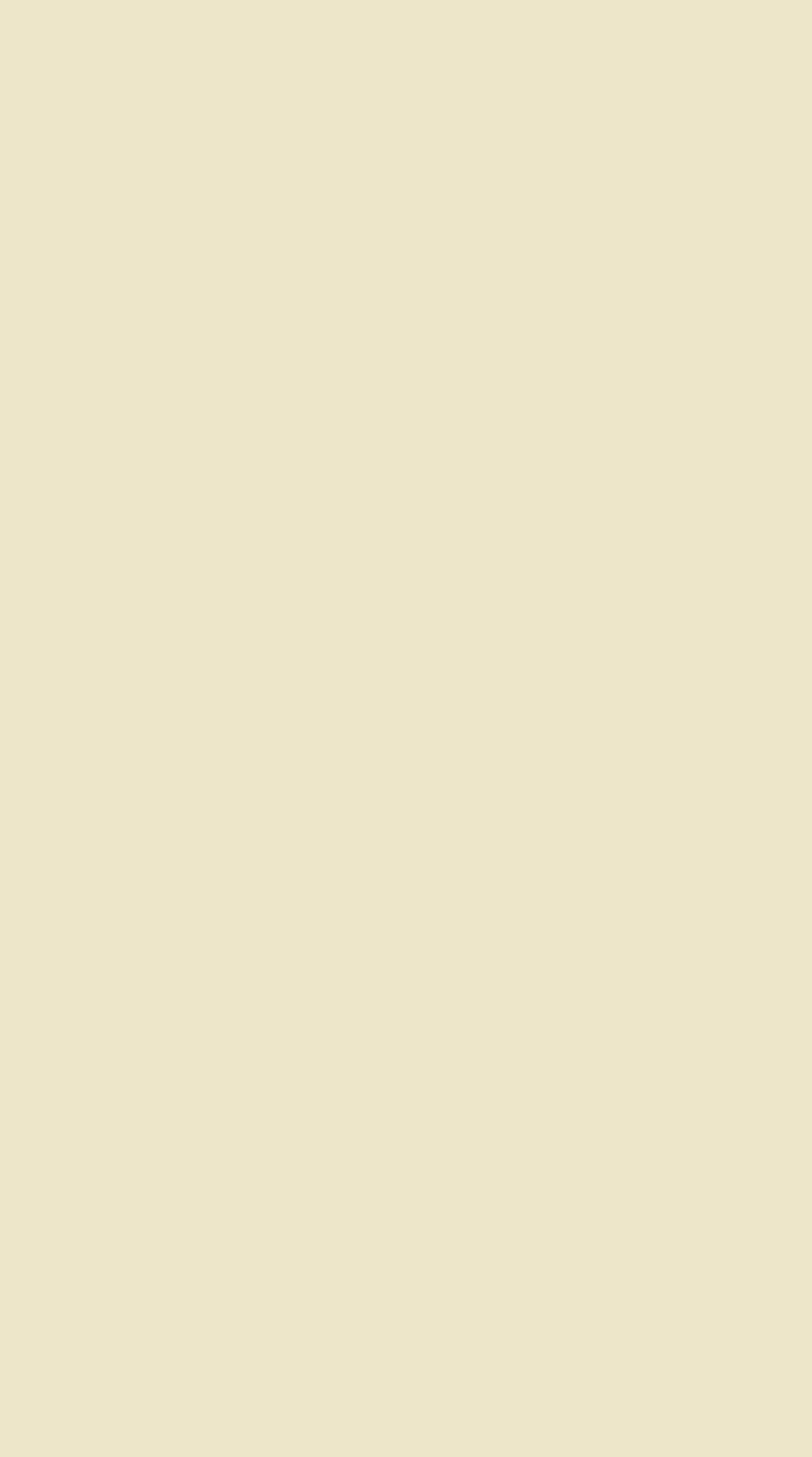Could you locate the bounding box coordinates for the section that should be clicked to accomplish this task: "Click on Water Heater Replacement".

[0.134, 0.022, 0.624, 0.05]